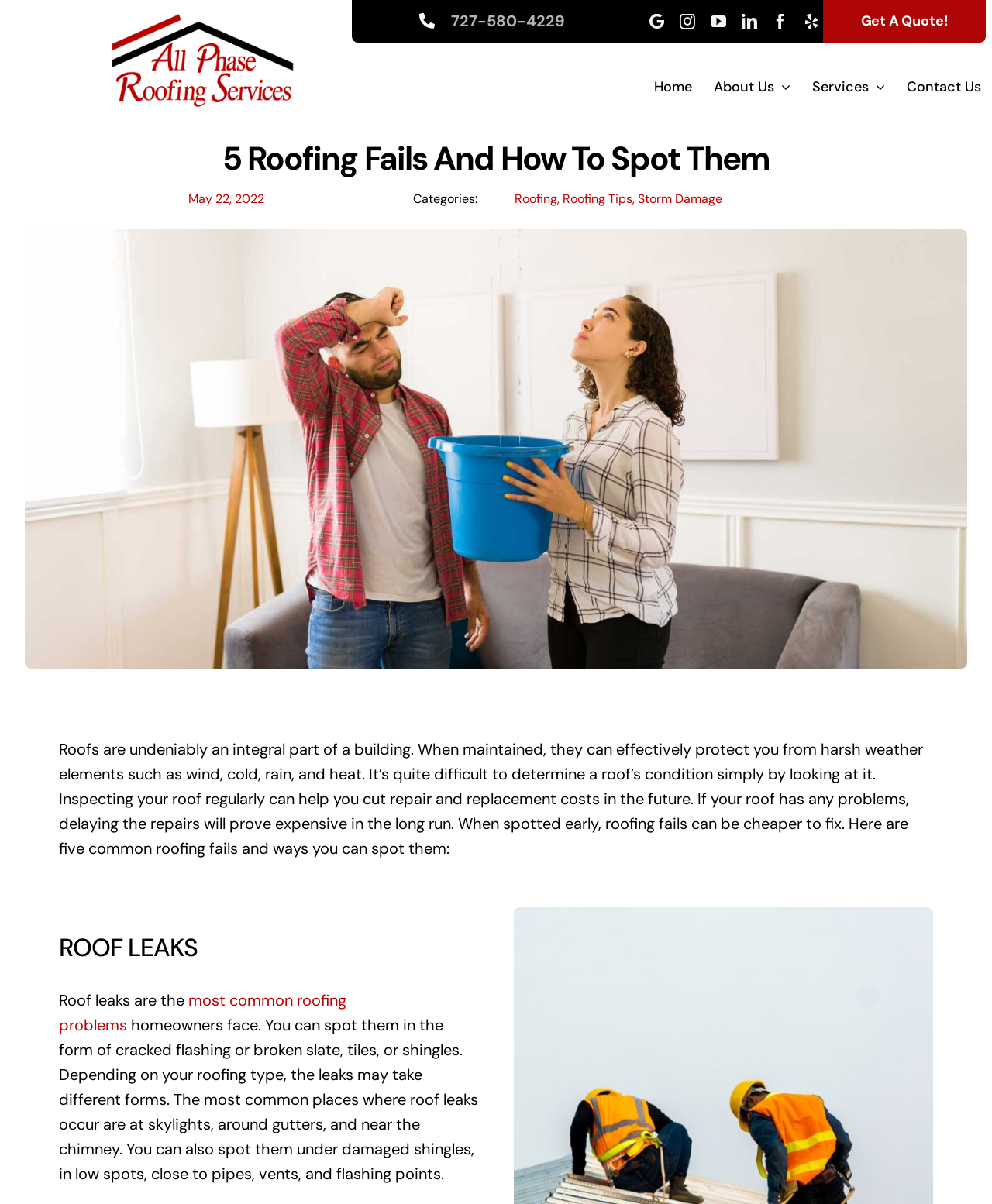Determine the bounding box coordinates of the region to click in order to accomplish the following instruction: "Go to the 'Contact Us' page". Provide the coordinates as four float numbers between 0 and 1, specifically [left, top, right, bottom].

[0.91, 0.059, 0.994, 0.086]